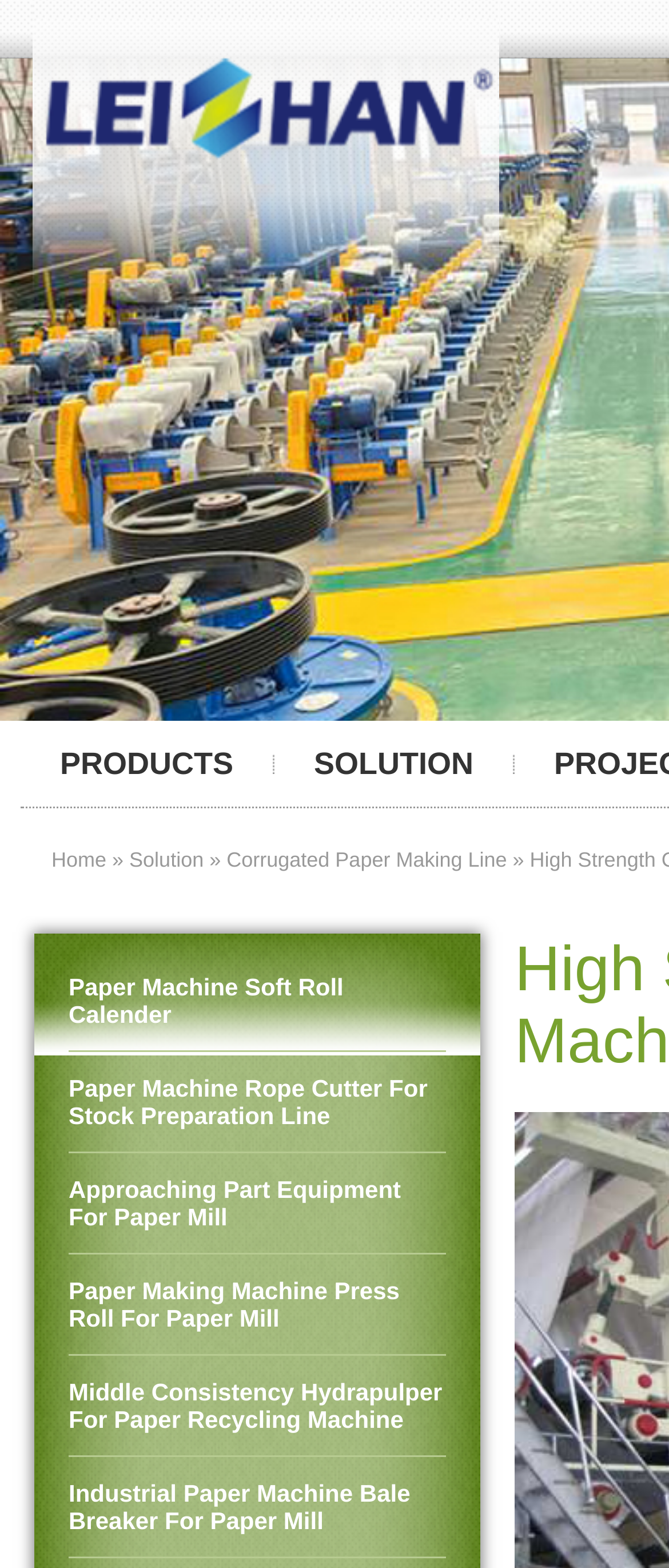Answer this question using a single word or a brief phrase:
How many main sections are there on the webpage?

3